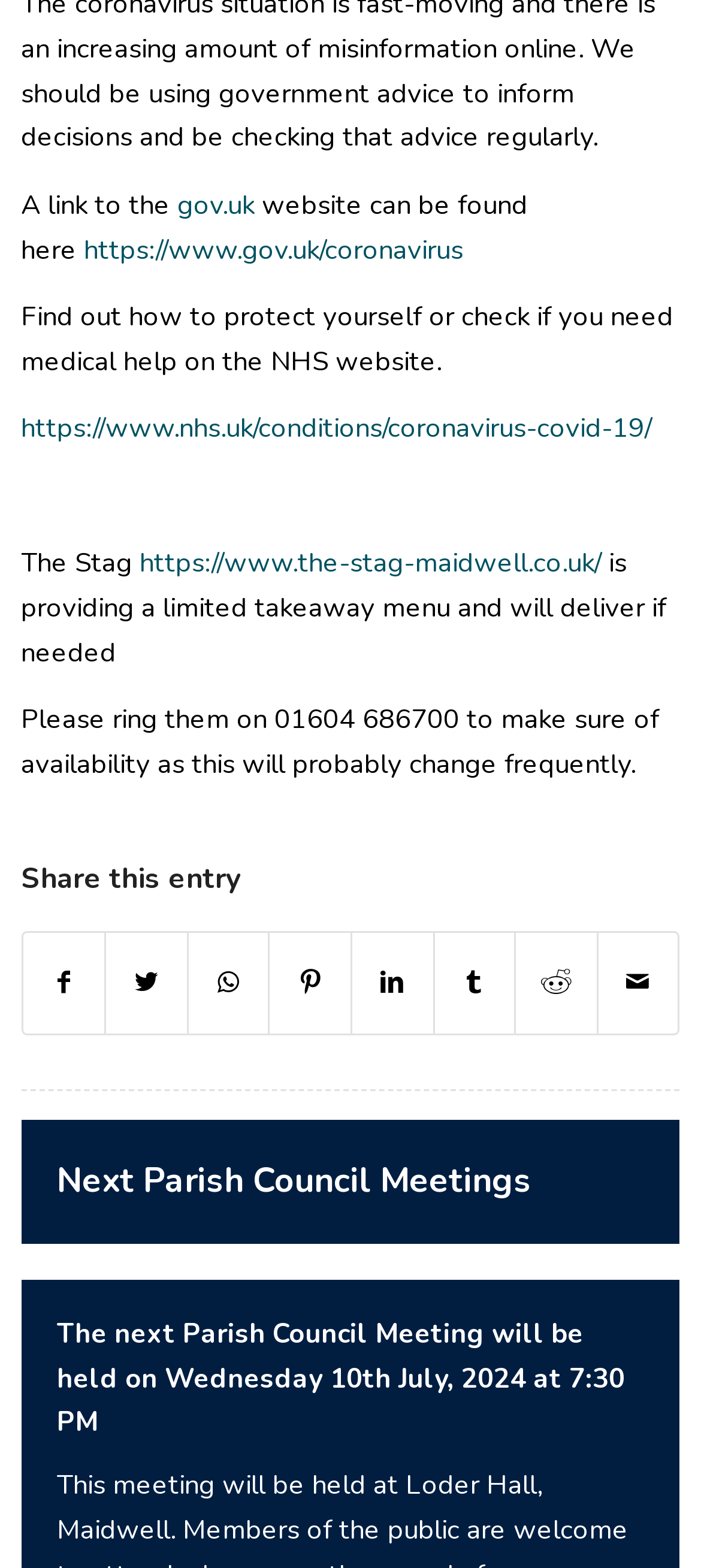Extract the bounding box coordinates of the UI element described by: "Share on Facebook". The coordinates should include four float numbers ranging from 0 to 1, e.g., [left, top, right, bottom].

[0.033, 0.595, 0.149, 0.659]